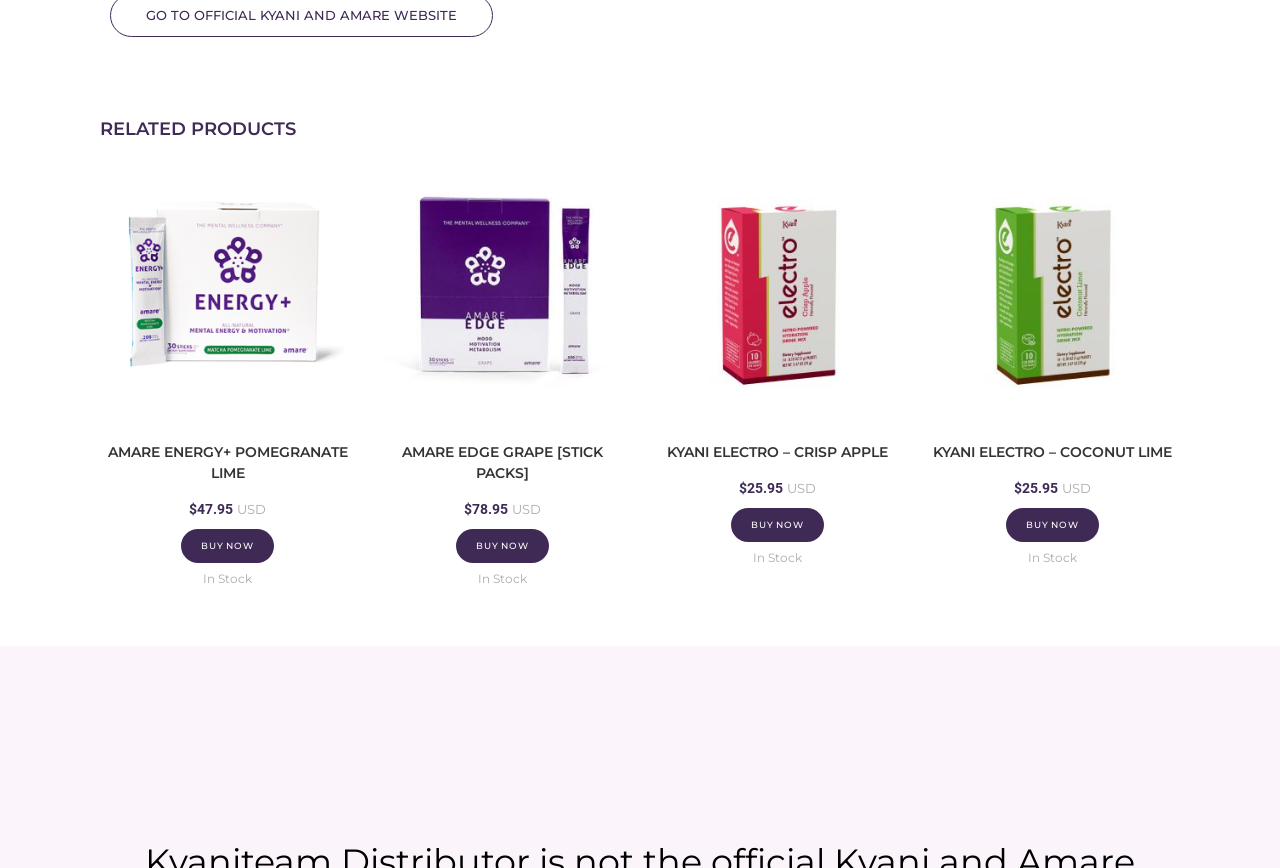Please indicate the bounding box coordinates for the clickable area to complete the following task: "Explore Kyani Electro – Coconut Lime product". The coordinates should be specified as four float numbers between 0 and 1, i.e., [left, top, right, bottom].

[0.723, 0.317, 0.922, 0.336]